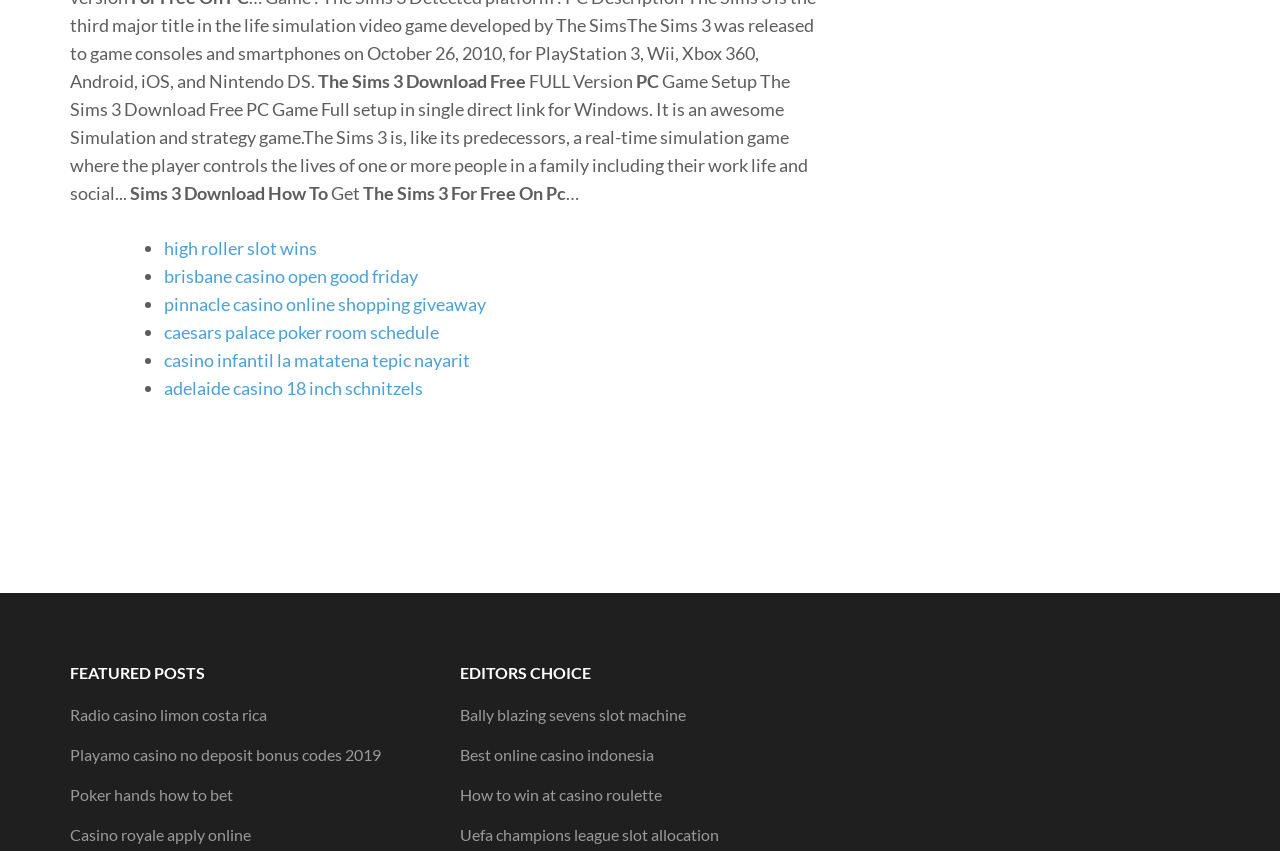Use a single word or phrase to answer the question: How many sections are there on the webpage?

Two